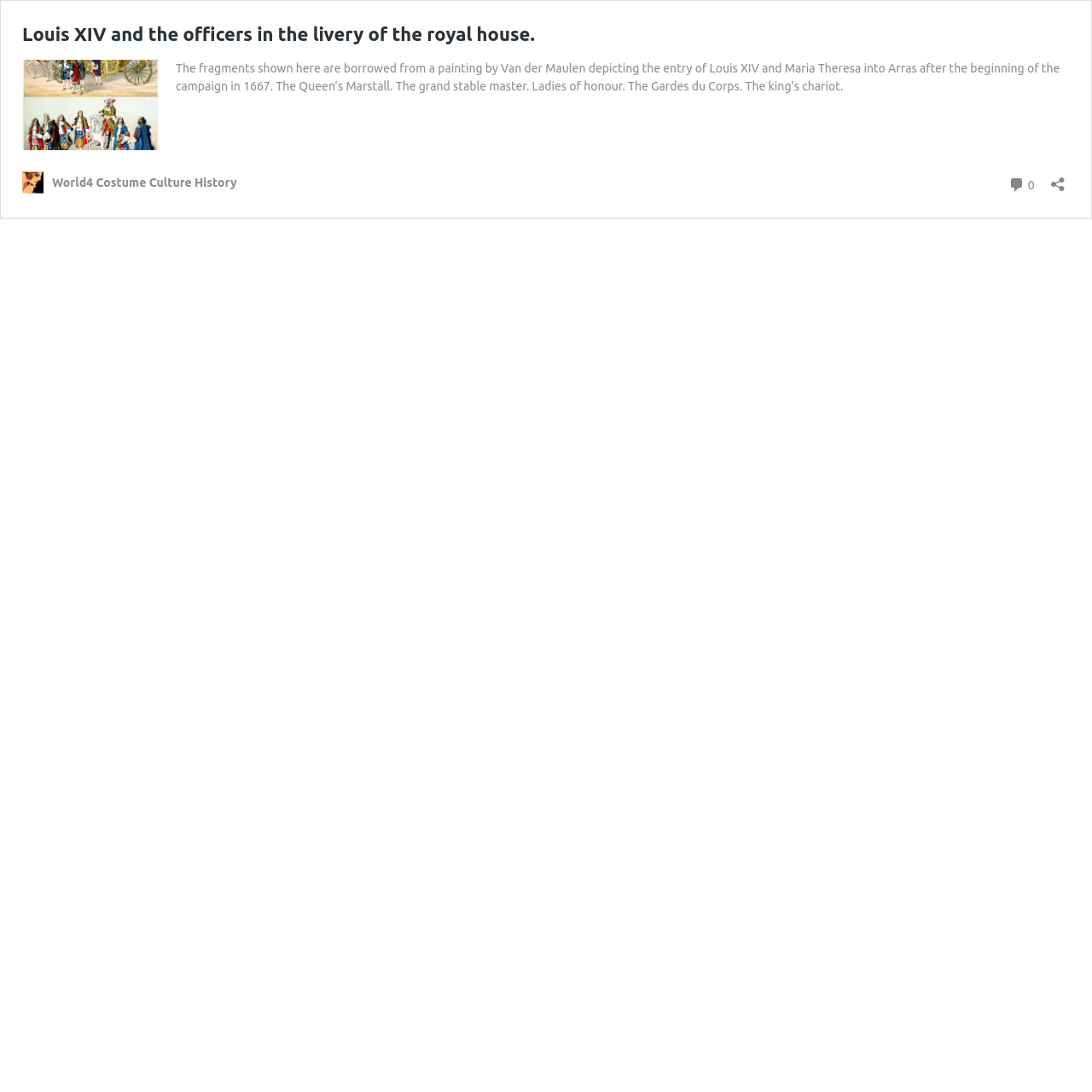Please provide a comprehensive answer to the question based on the screenshot: Who is depicted in the painting?

Based on the StaticText element, it is mentioned that the fragments shown are borrowed from a painting by Van der Maulen depicting the entry of Louis XIV and Maria Theresa into Arras after the beginning of the campaign in 1667.